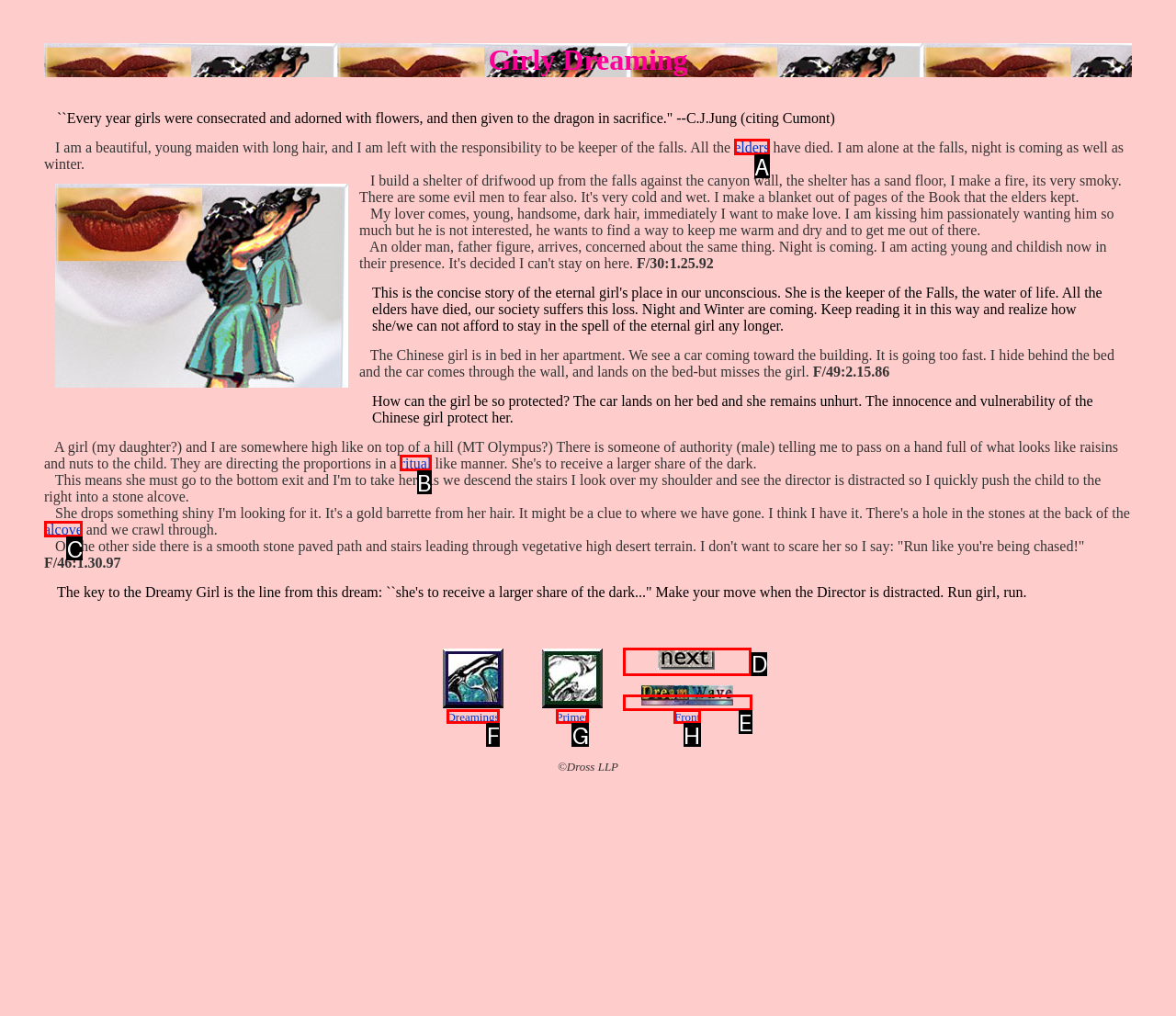Determine which HTML element to click to execute the following task: Click the 'next' button Answer with the letter of the selected option.

D